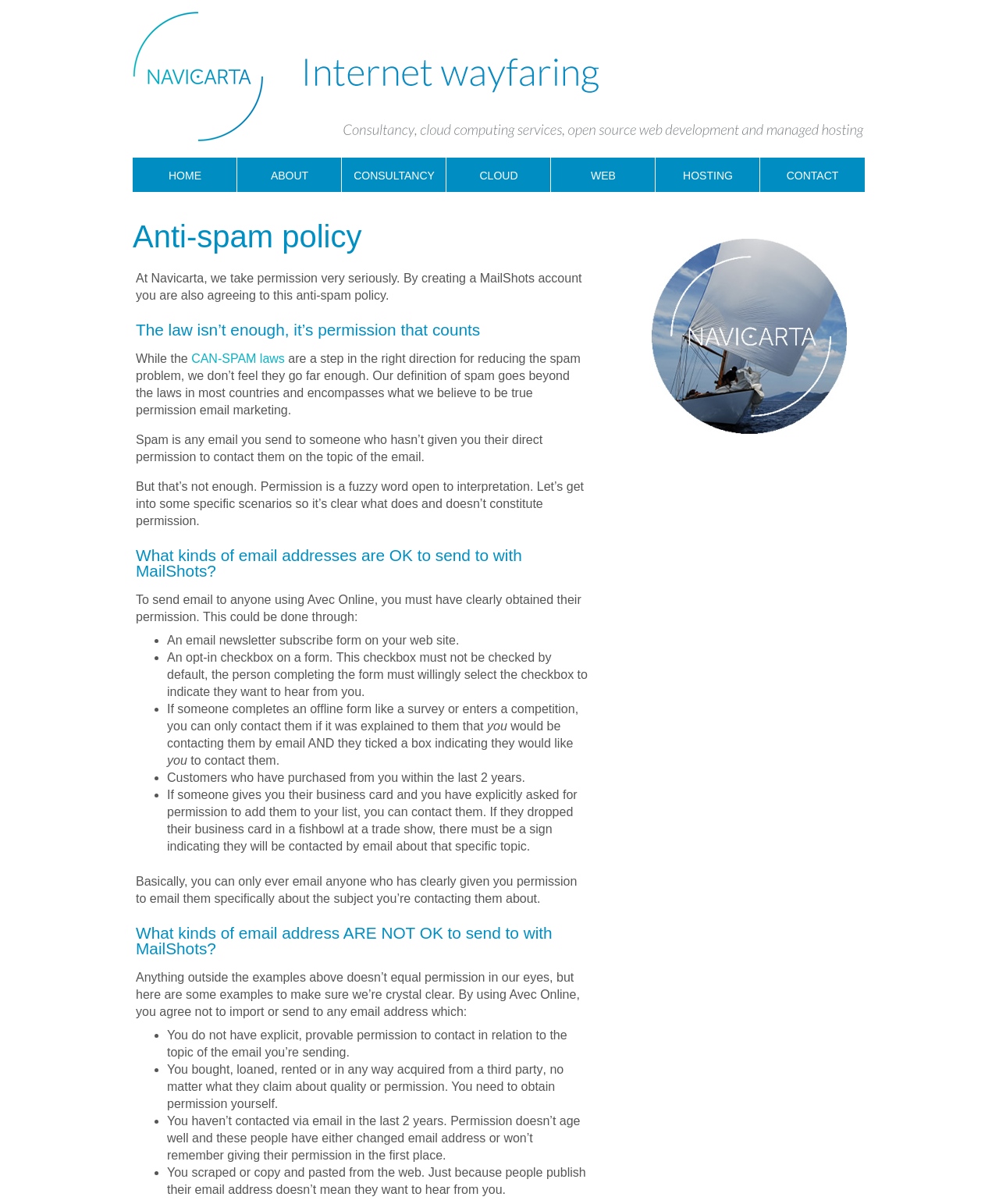Please provide the bounding box coordinates for the element that needs to be clicked to perform the instruction: "Click the CONTACT link". The coordinates must consist of four float numbers between 0 and 1, formatted as [left, top, right, bottom].

[0.761, 0.131, 0.865, 0.159]